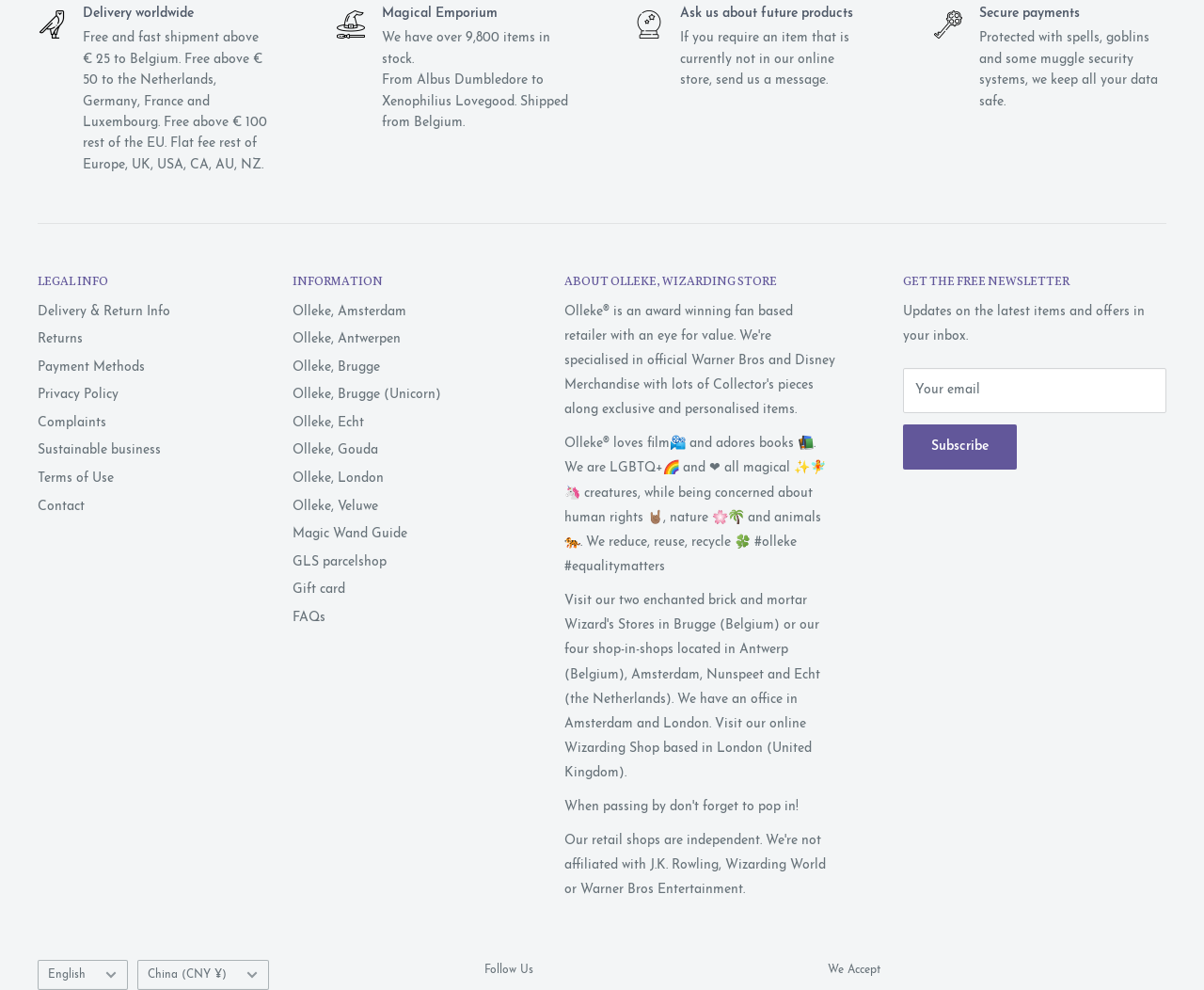Answer the question using only one word or a concise phrase: What is the theme of the online store?

Wizarding